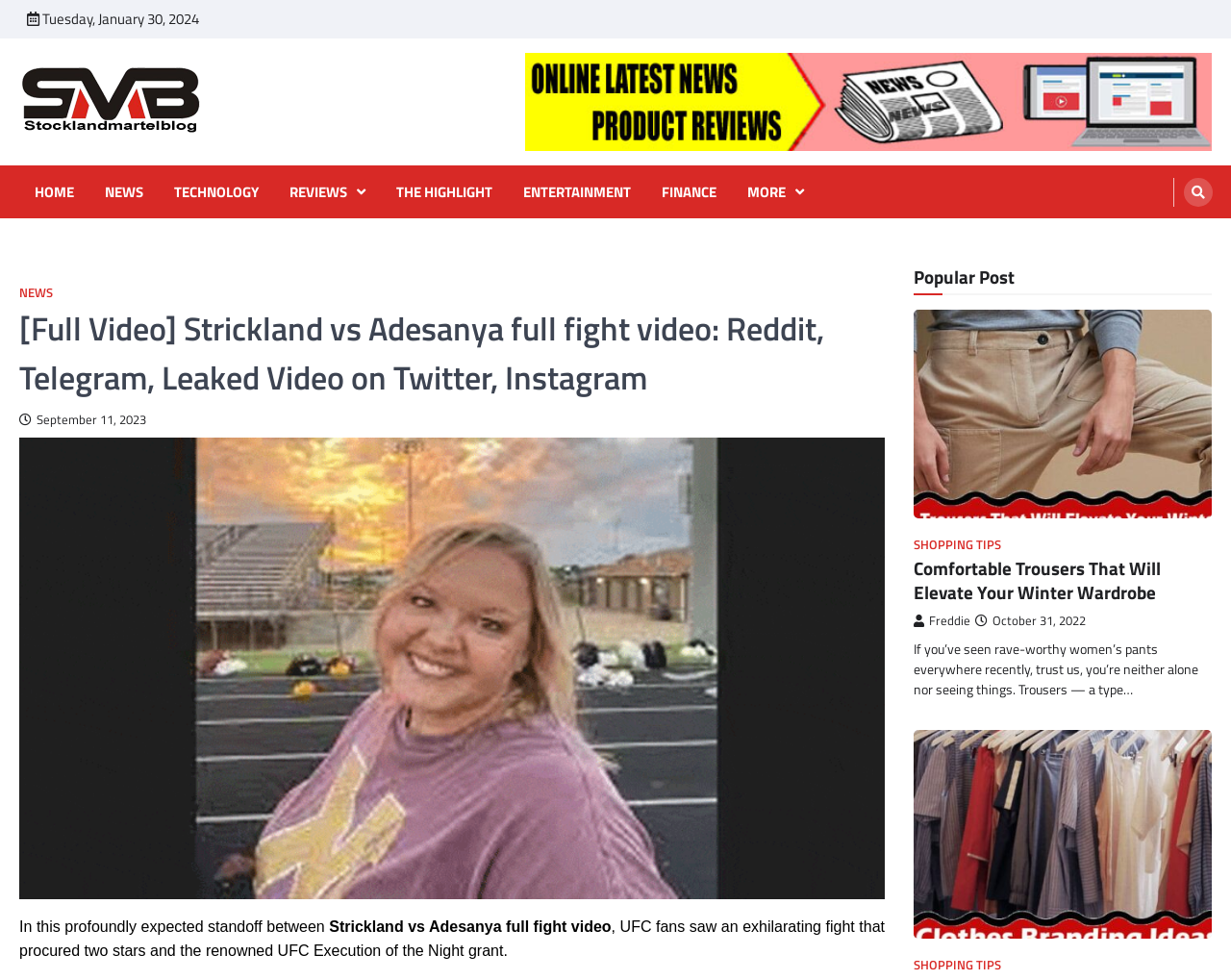Please determine the bounding box coordinates of the section I need to click to accomplish this instruction: "View the Adesanya full fight video".

[0.016, 0.312, 0.719, 0.411]